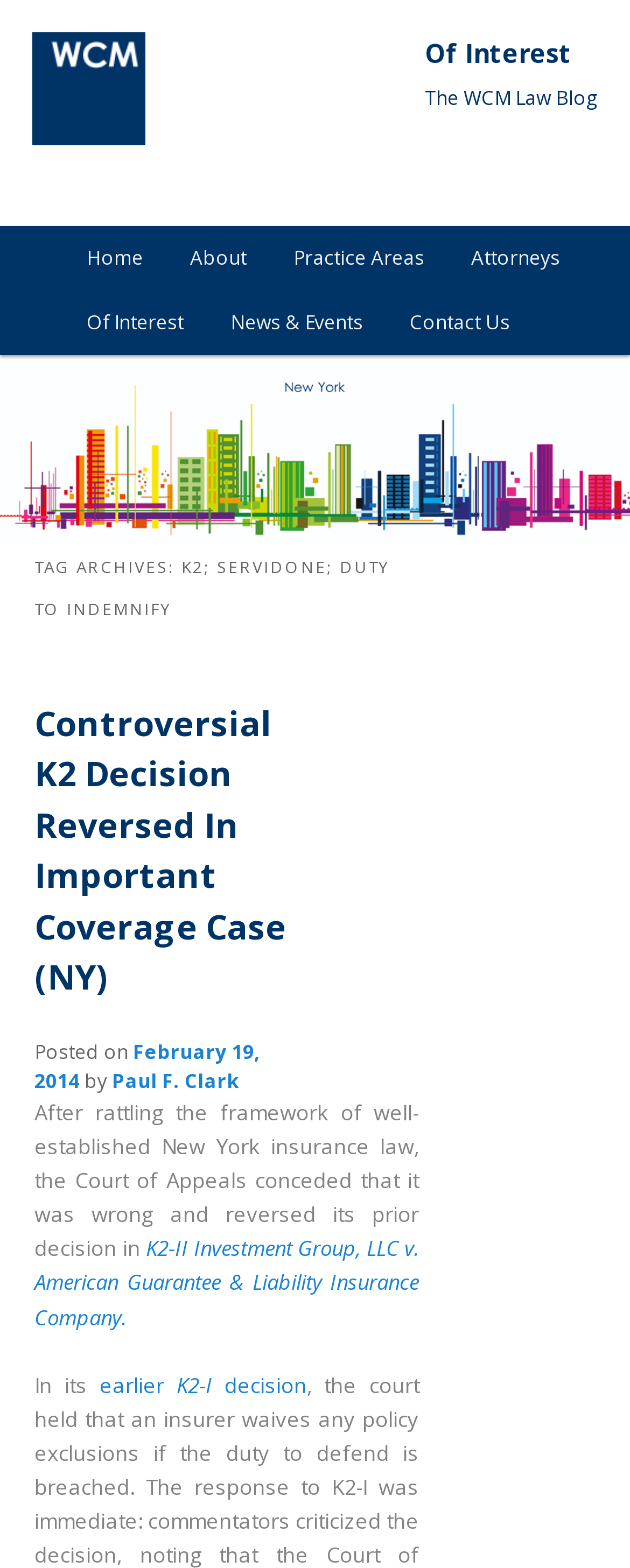What is the name of the court mentioned in the article?
From the image, respond with a single word or phrase.

Court of Appeals